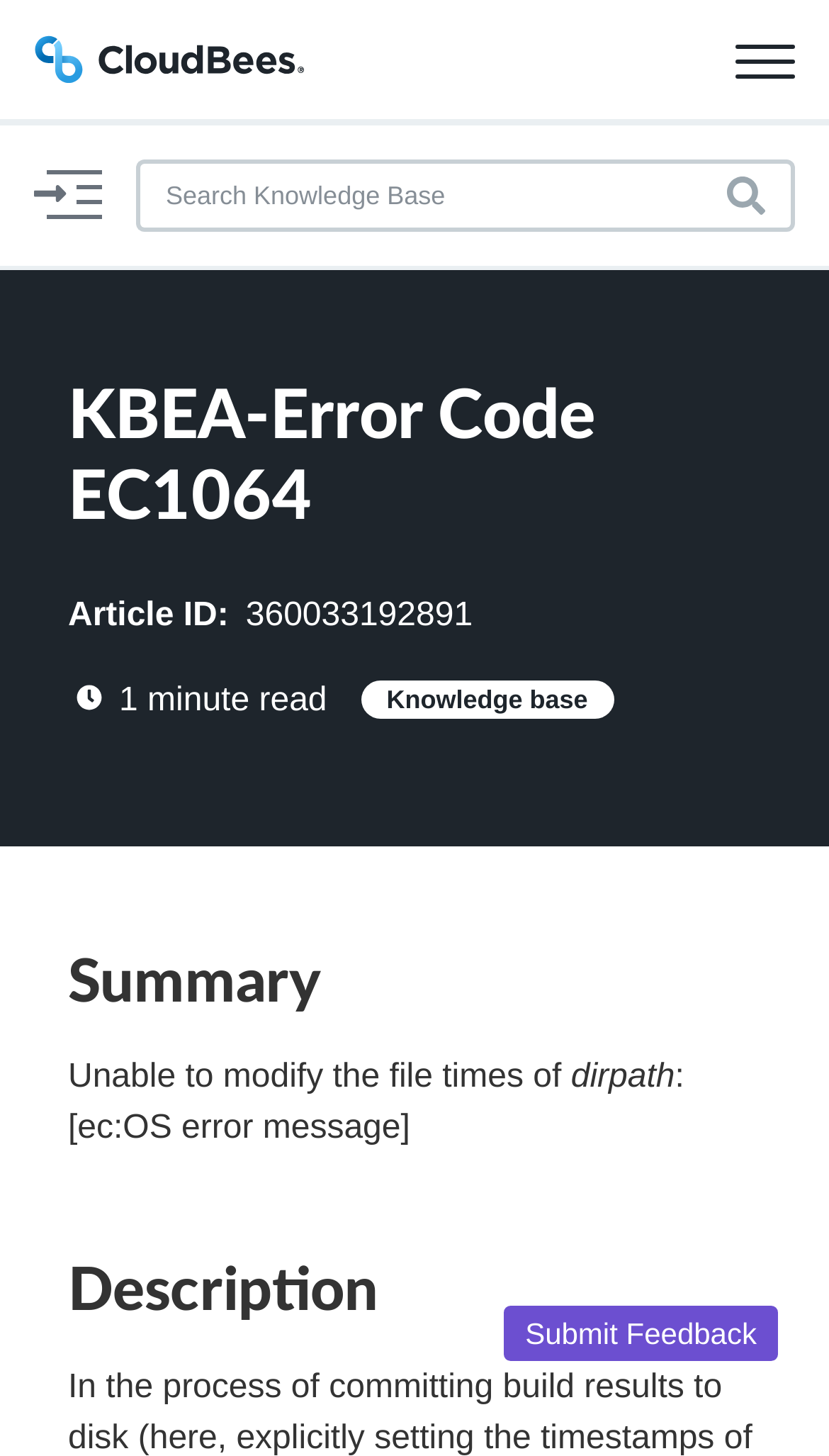Pinpoint the bounding box coordinates of the element to be clicked to execute the instruction: "View recent posts".

None